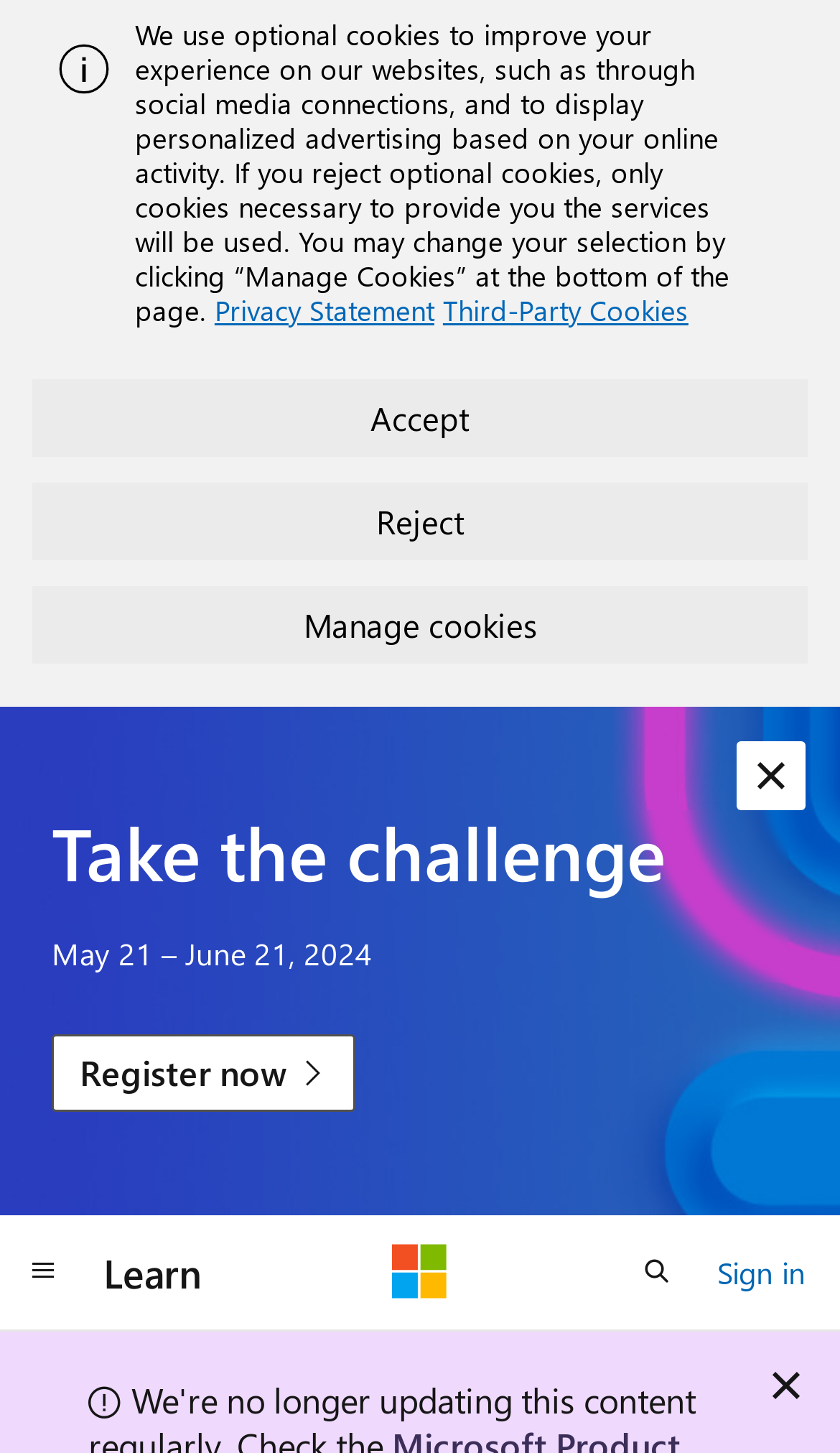Please find the bounding box coordinates of the clickable region needed to complete the following instruction: "Sign in". The bounding box coordinates must consist of four float numbers between 0 and 1, i.e., [left, top, right, bottom].

[0.854, 0.856, 0.959, 0.894]